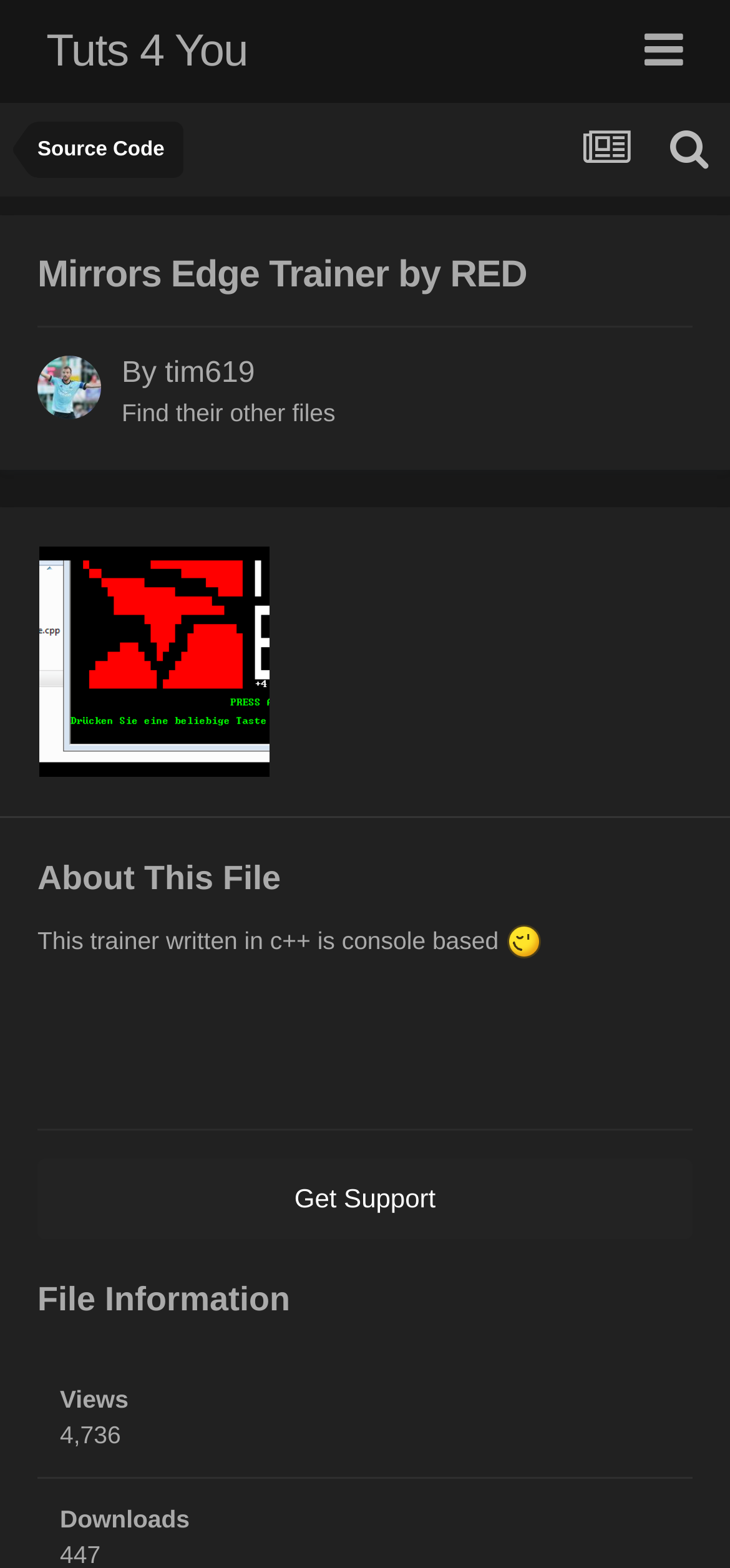Answer the question in a single word or phrase:
How many views does the file have?

4,736